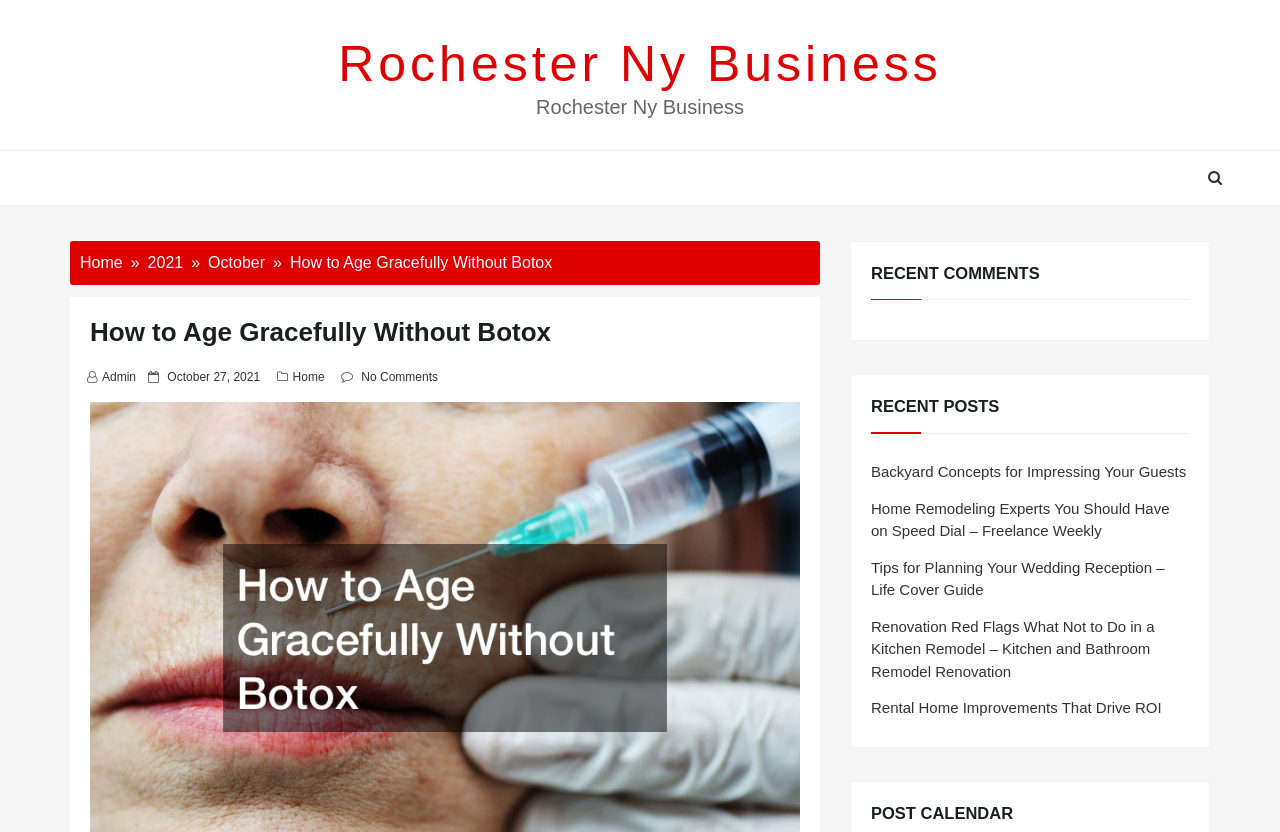What is the category of the recent posts?
Using the visual information, answer the question in a single word or phrase.

Home Remodeling